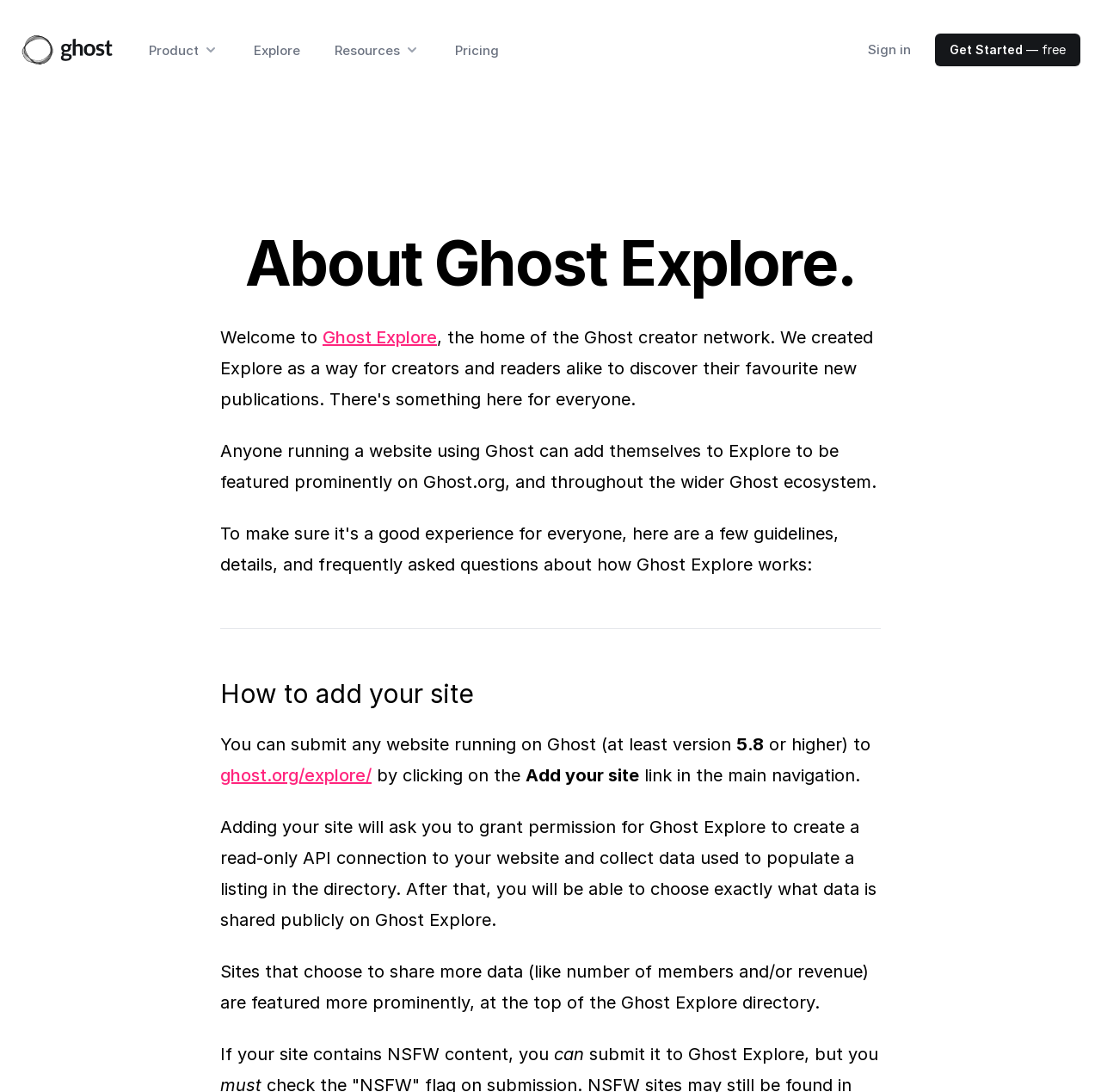What happens when a site shares more data on Ghost Explore?
Analyze the image and provide a thorough answer to the question.

As stated on the webpage, sites that choose to share more data, such as the number of members and/or revenue, are featured more prominently, at the top of the Ghost Explore directory.